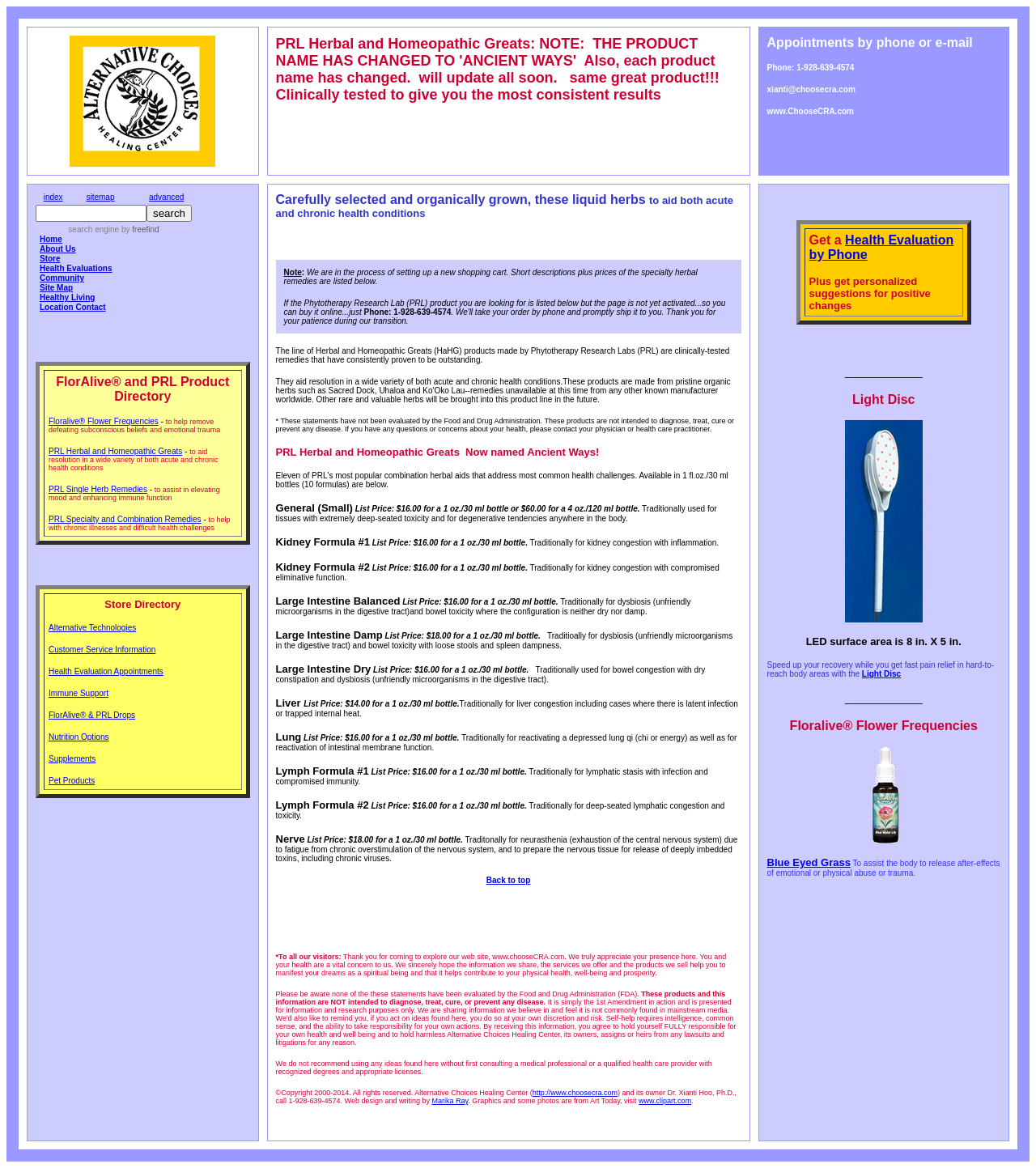Articulate a detailed summary of the webpage's content and design.

The webpage is about Phytotherapy Research Labs, which offers herbal and homeopathic remedies. At the top of the page, there is a table with three columns. The first column contains an image, the second column has a notice about product name changes, and the third column displays contact information for appointments.

Below the table, there is a navigation menu with links to various sections of the website, including Home, About Us, Store, Health Evaluations, Community, Site Map, Healthy Living, and Location Contact.

The main content of the page is divided into two sections. The first section describes the FlorAlive and PRL Product Directory, which includes various herbal remedies for different health conditions. There are links to each product, including FlorAlive Flower Frequencies, PRL Herbal and Homeopathic Greats, PRL Single Herb Remedies, and PRL Specialty and Combination Remedies.

The second section provides detailed information about the PRL Herbal and Homeopathic Greats products, which are now named Ancient Ways. There are descriptions and prices for each product, including General (Small), Kidney Formula #1, Kidney Formula #2, Large Intestine Balanced, Large Intestine Damp, Large Intestine Dry, Liver, Lung, Lymph Formula #1, and Lymph Formula #2. There is also a note about the website's transition to a new shopping cart and instructions for ordering products by phone.

Throughout the page, there are several blocks of text that provide additional information about the products and the company, including a disclaimer about the products not being intended to diagnose, treat, cure, or prevent any disease.